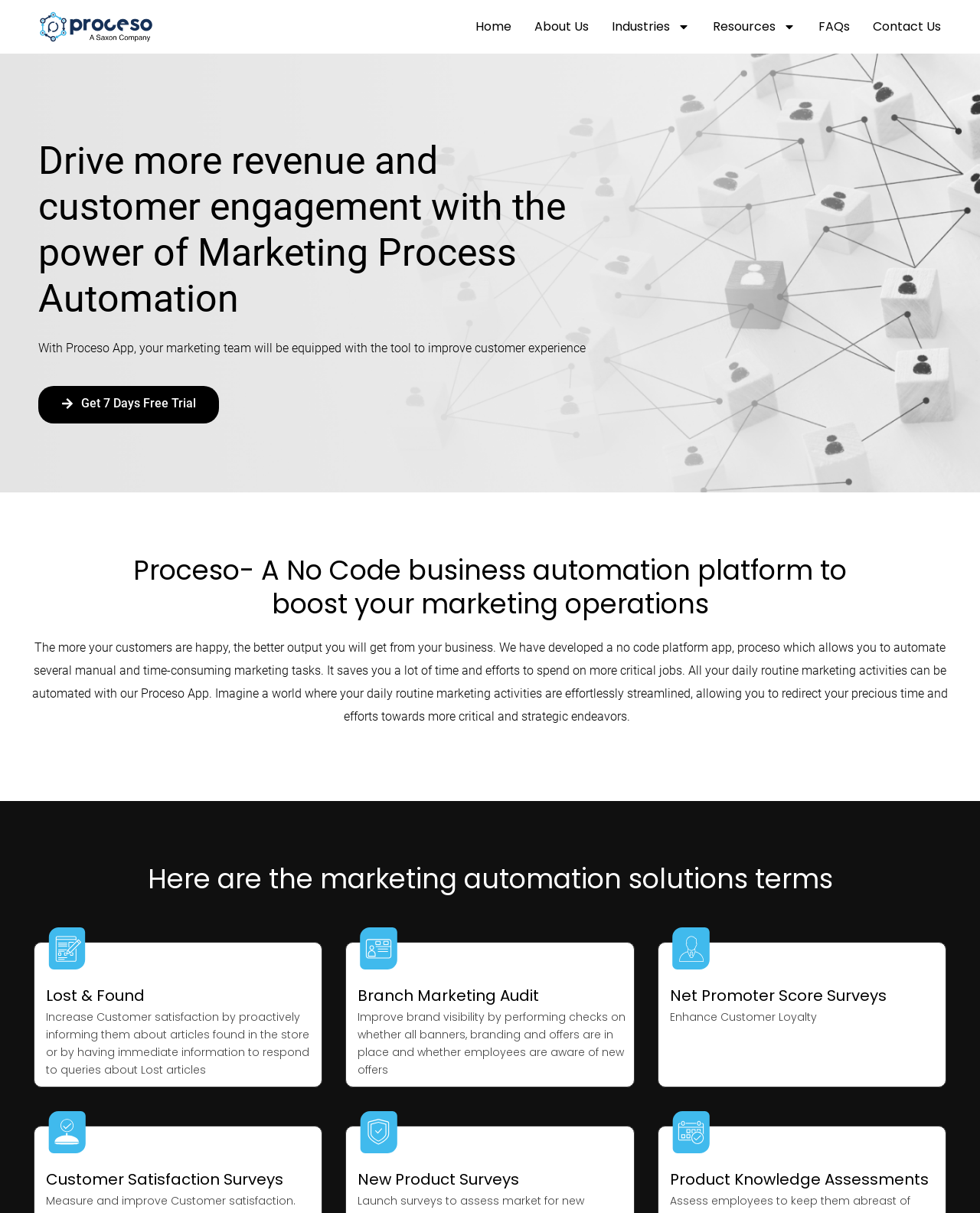Find the bounding box coordinates of the area to click in order to follow the instruction: "Explore the 'Industries' menu".

[0.624, 0.014, 0.704, 0.03]